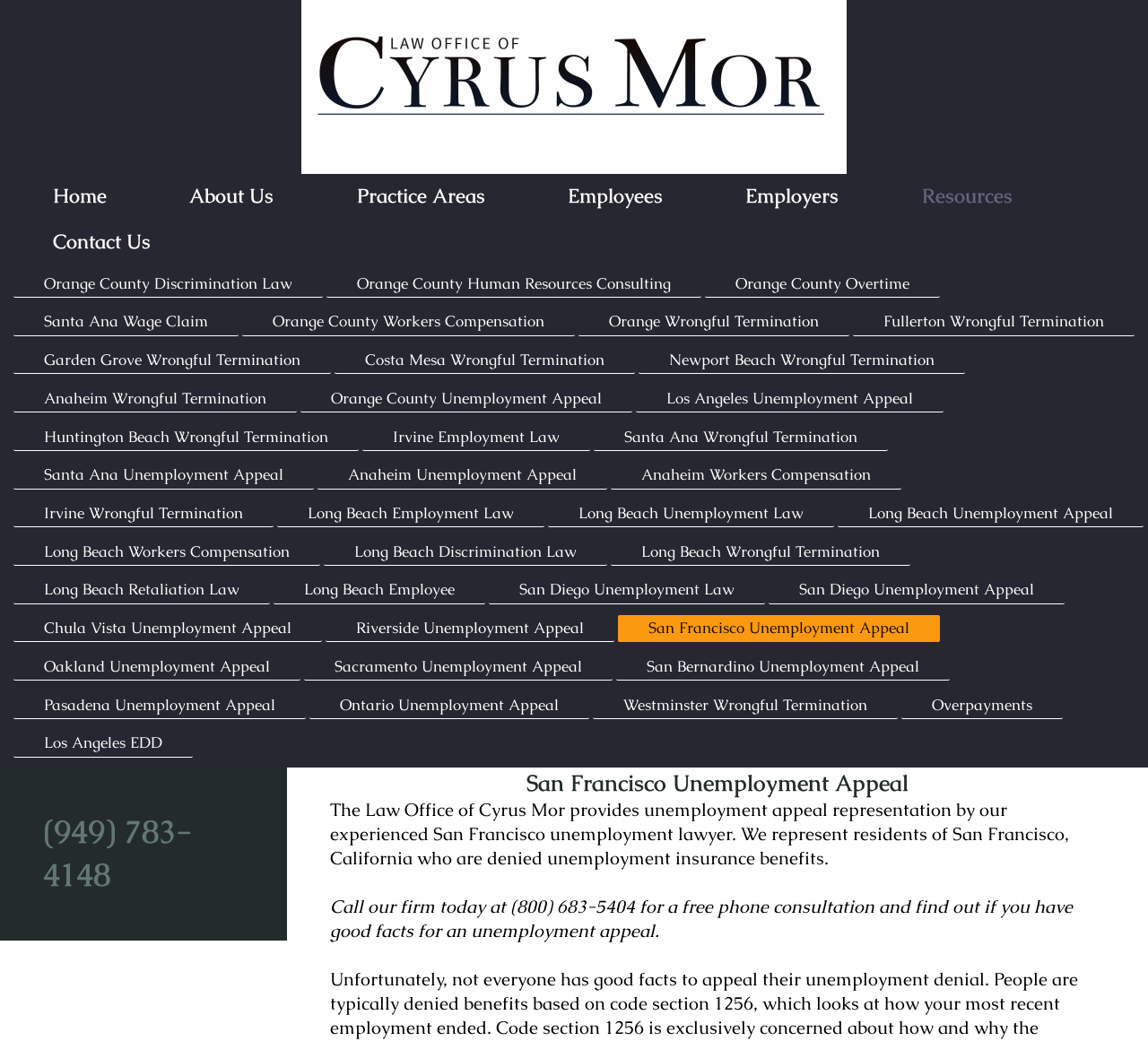Respond to the question below with a single word or phrase:
How many links are there on the webpage?

Over 40